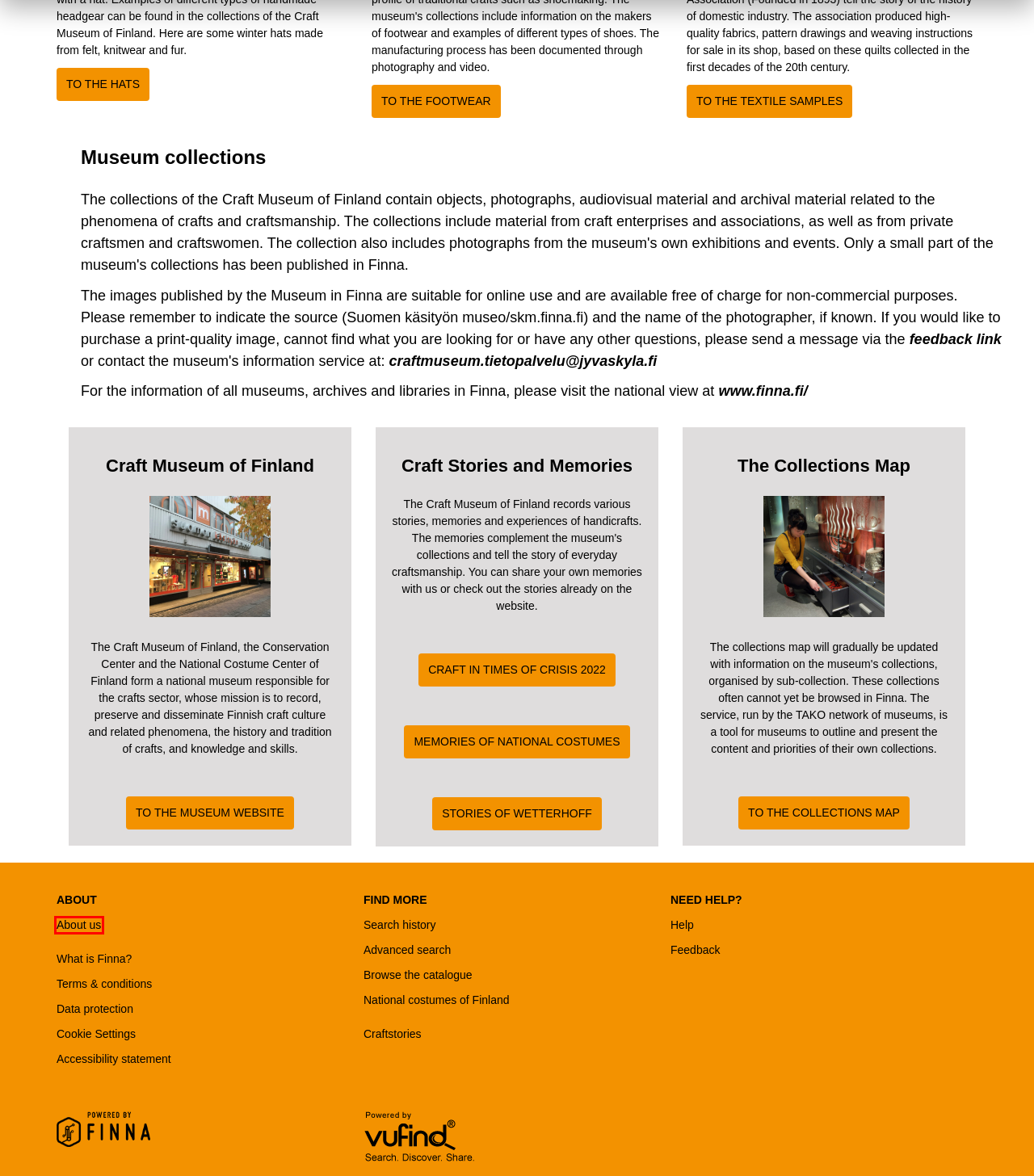You have been given a screenshot of a webpage, where a red bounding box surrounds a UI element. Identify the best matching webpage description for the page that loads after the element in the bounding box is clicked. Options include:
A. Craft Museum of Finland in Finna | Finna.fi
B. Craft Museum of Finland | Craft Museum of Finland
C. VuFind® - Search. Discover. Share.
D. Pipo on pääasia! | SKM
E. Suomen kansallispuvut | Kansallispuvut.fi
F. Onko suutarilla kenkiä? | SKM
G. Suomen Yleisen Käsiteollisuusyhdistyksen tekstiilinäytteet | SKM
H. Search service | Archives, libraries, museums | Finna.fi

A